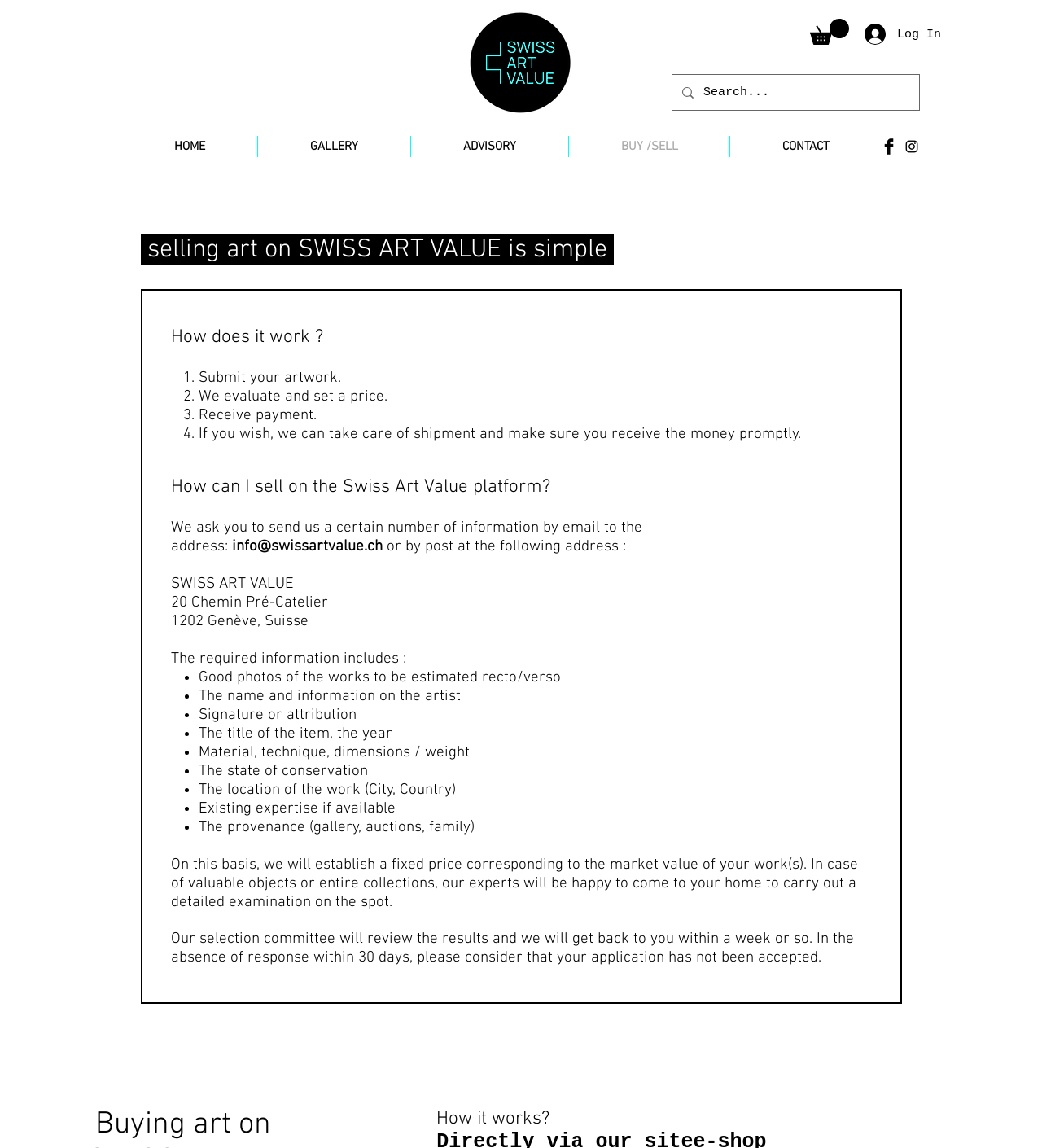Provide the bounding box coordinates of the section that needs to be clicked to accomplish the following instruction: "Visit Facebook page."

None